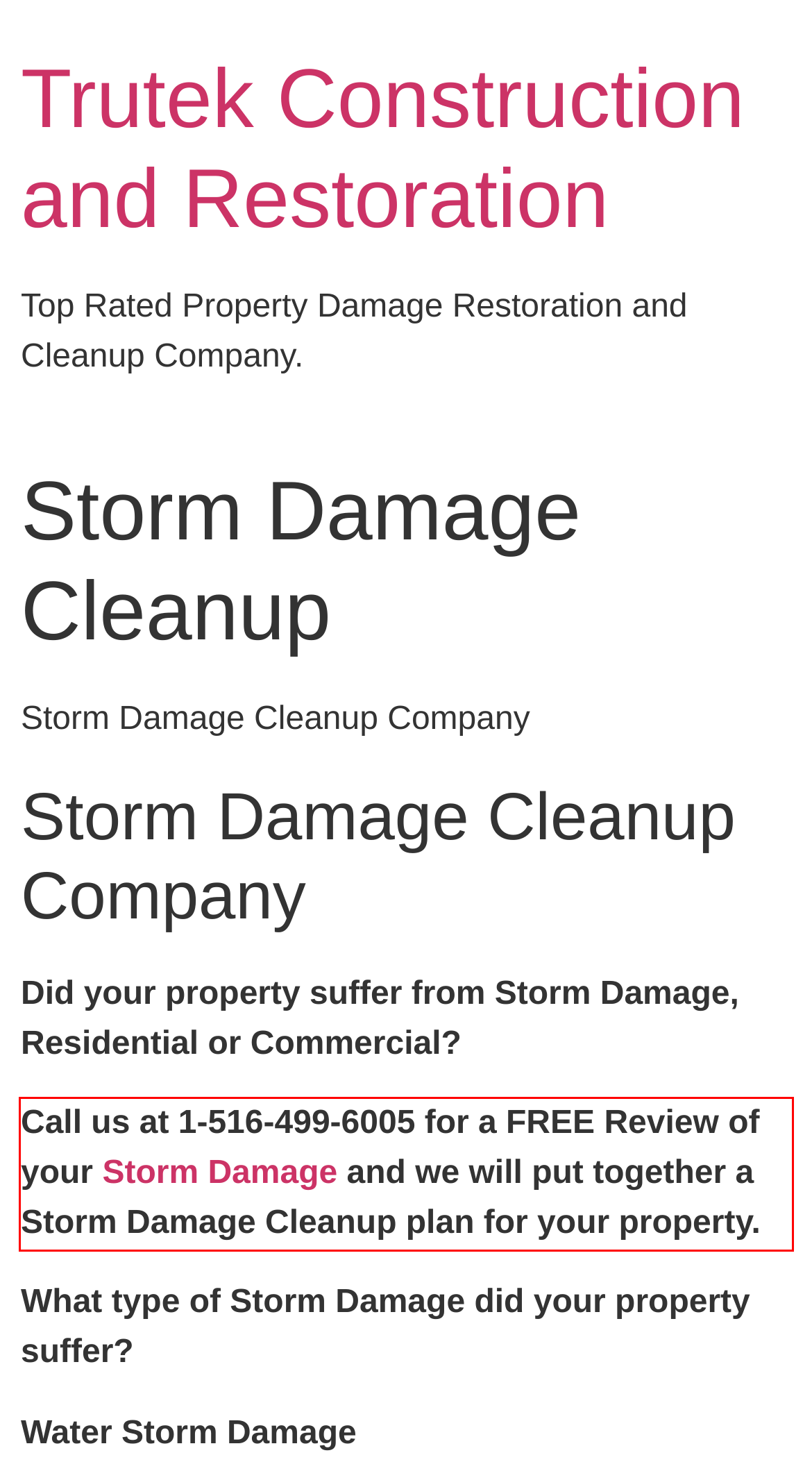Identify the red bounding box in the webpage screenshot and perform OCR to generate the text content enclosed.

Call us at 1-516-499-6005 for a FREE Review of your Storm Damage and we will put together a Storm Damage Cleanup plan for your property.